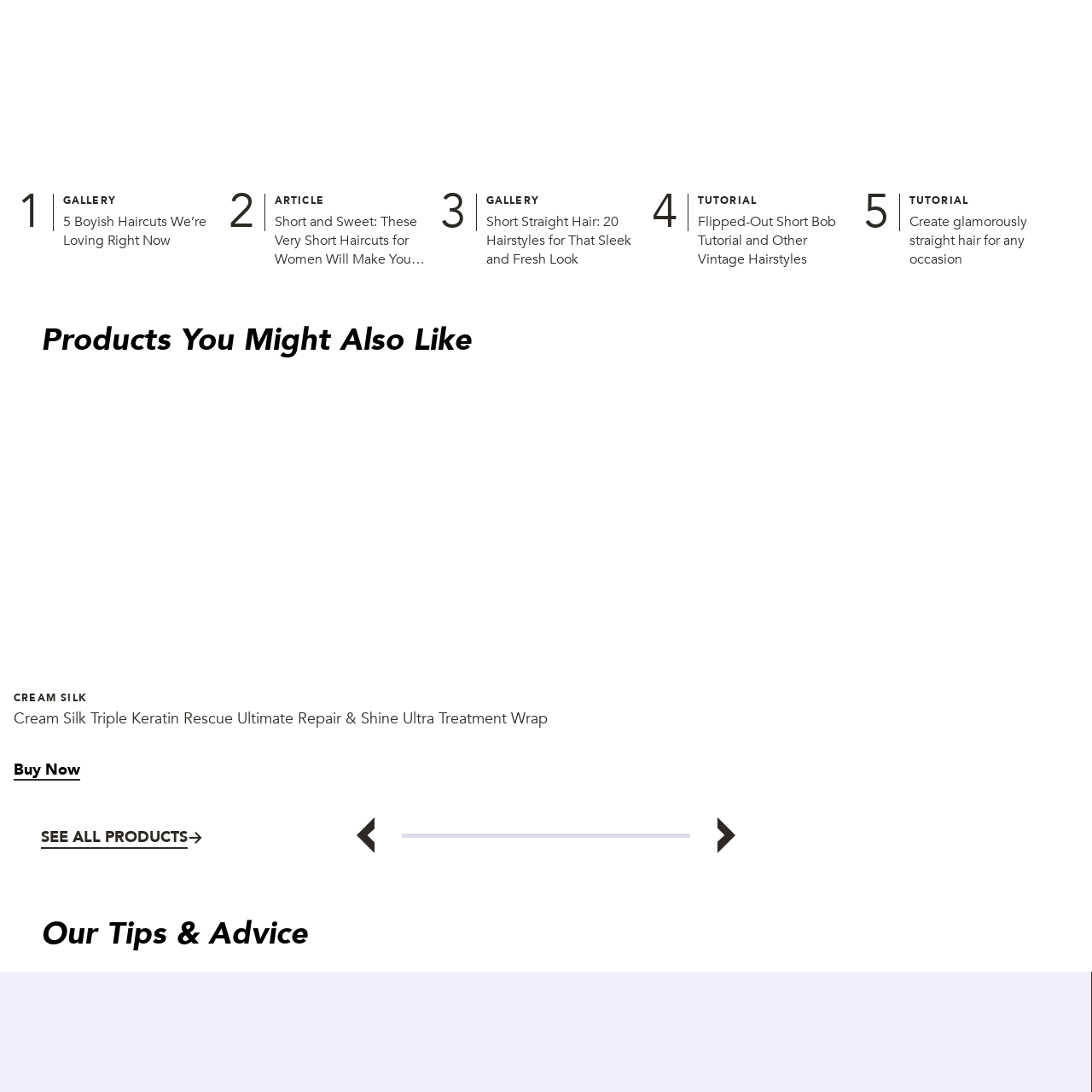What is the purpose of the product?
Examine the portion of the image surrounded by the red bounding box and deliver a detailed answer to the question.

The caption states that the product is designed to nourish and rejuvenate hair, providing a luxurious treatment experience. This implies that the product's purpose is to improve the health and appearance of hair.